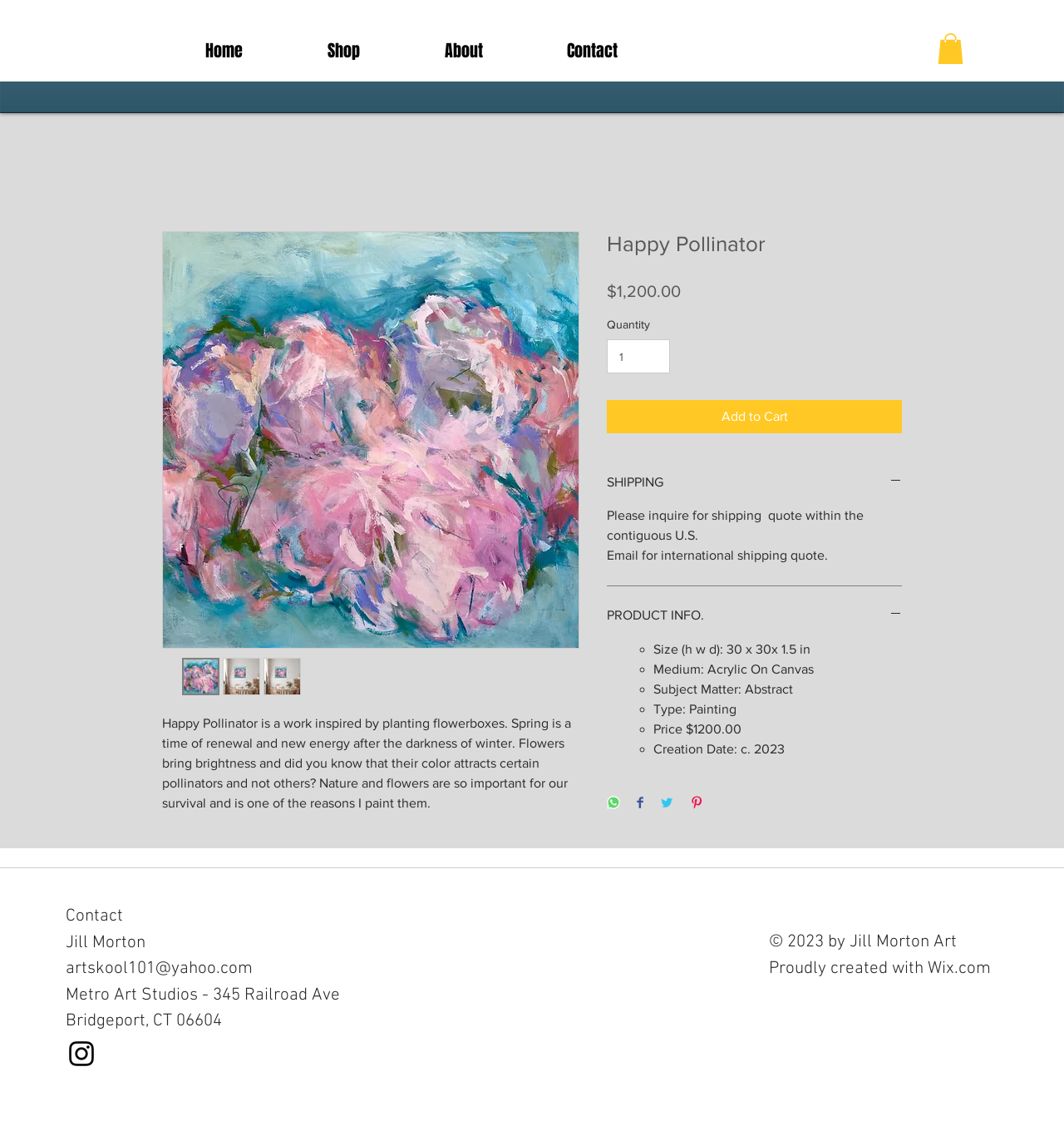What is the price of the artwork?
Please look at the screenshot and answer using one word or phrase.

$1,200.00